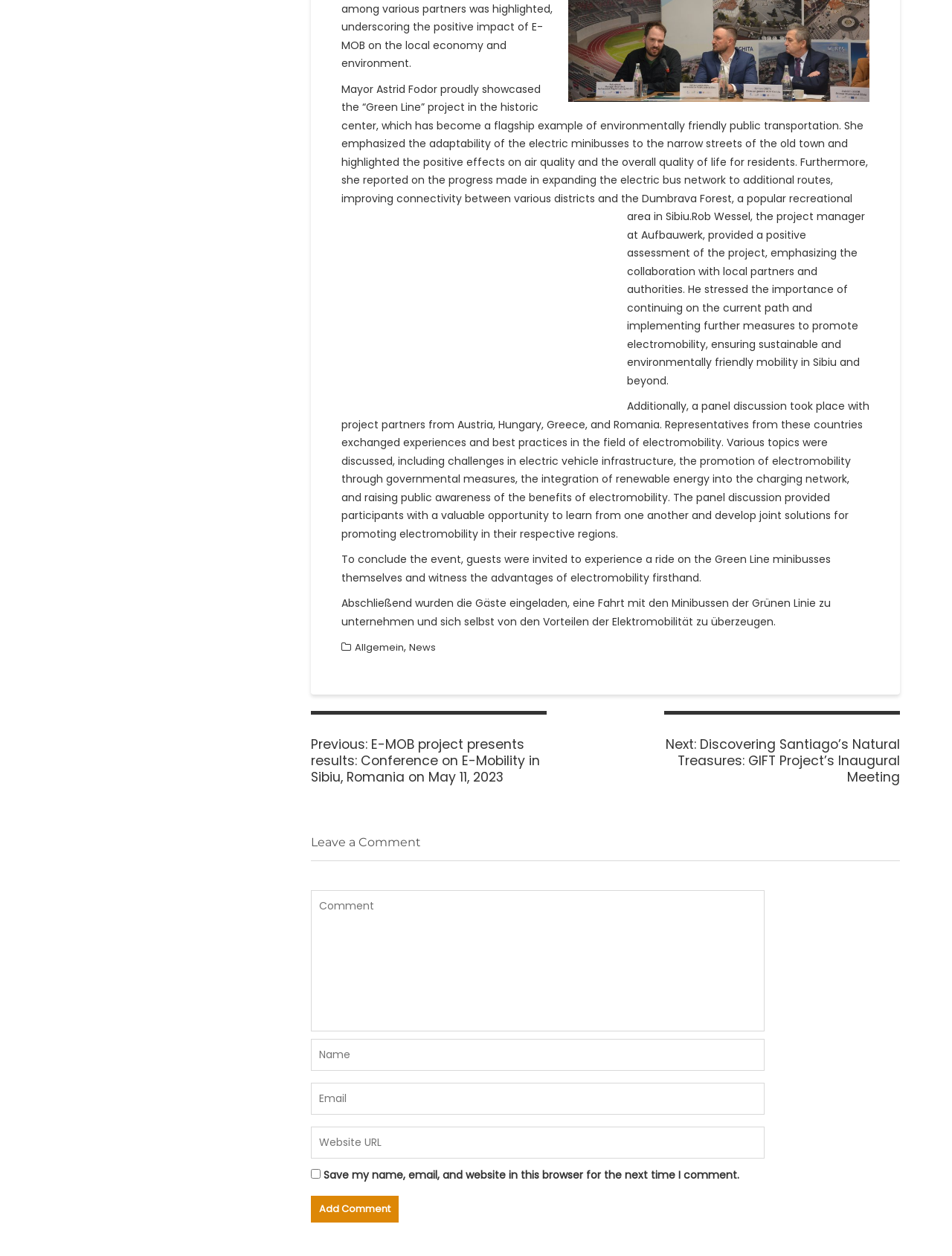Extract the bounding box coordinates of the UI element described: "name="email" placeholder="Email"". Provide the coordinates in the format [left, top, right, bottom] with values ranging from 0 to 1.

[0.326, 0.862, 0.803, 0.888]